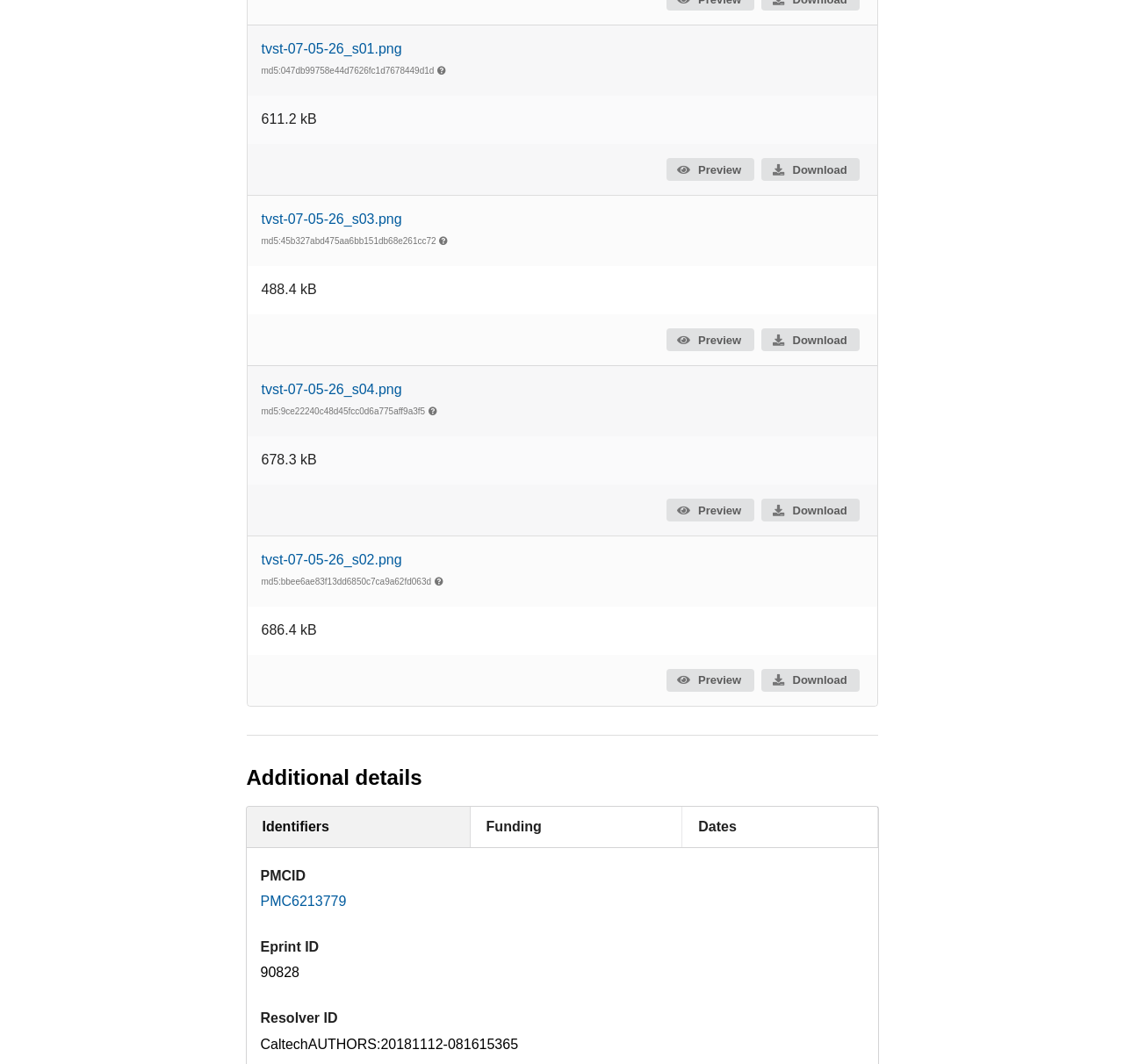What is the file name of the second gridcell in the first row?
Please provide a single word or phrase based on the screenshot.

tvst-07-05-26_s03.png